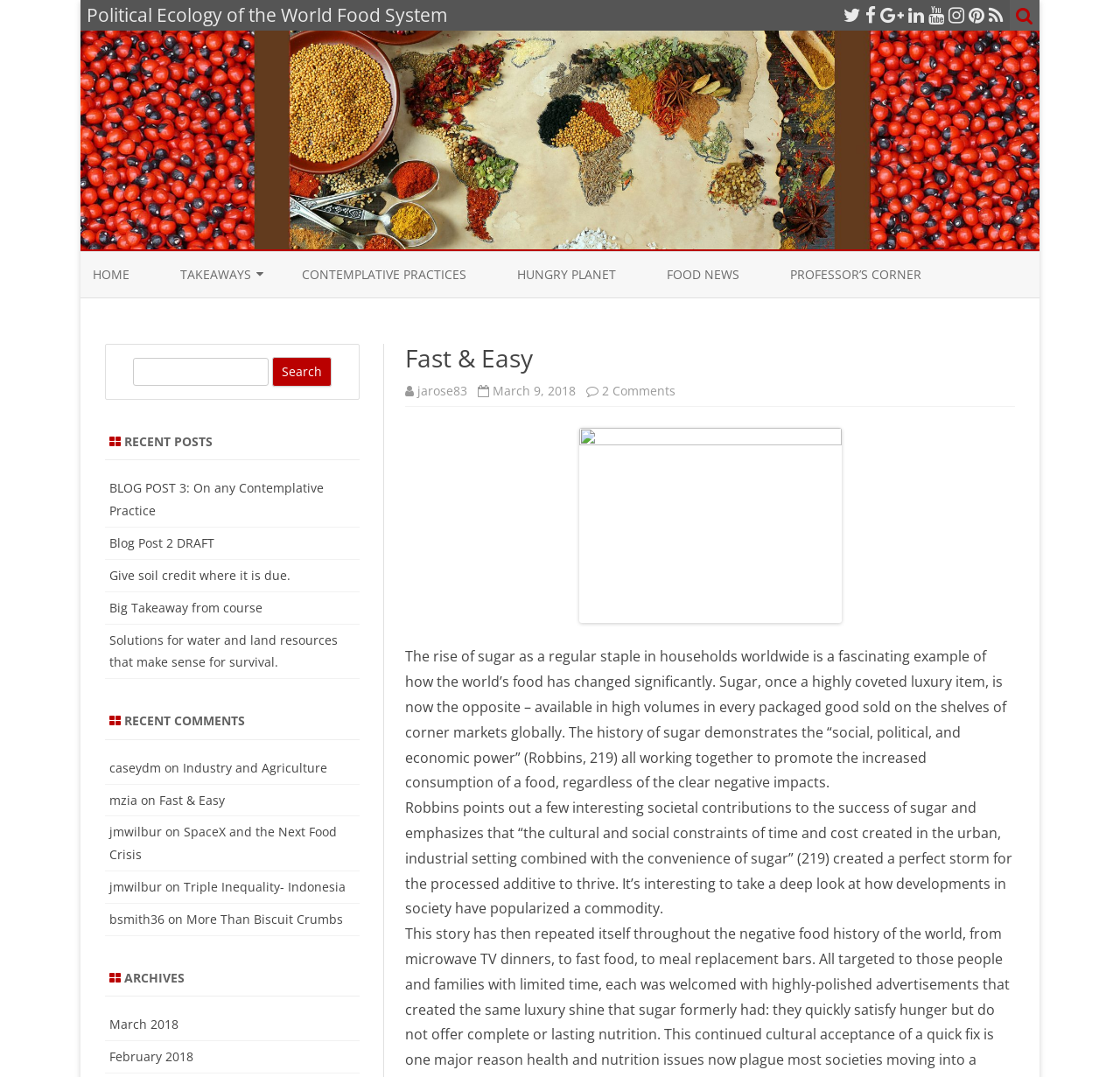Determine the bounding box coordinates for the element that should be clicked to follow this instruction: "Check the RECENT POSTS section". The coordinates should be given as four float numbers between 0 and 1, in the format [left, top, right, bottom].

[0.094, 0.394, 0.321, 0.428]